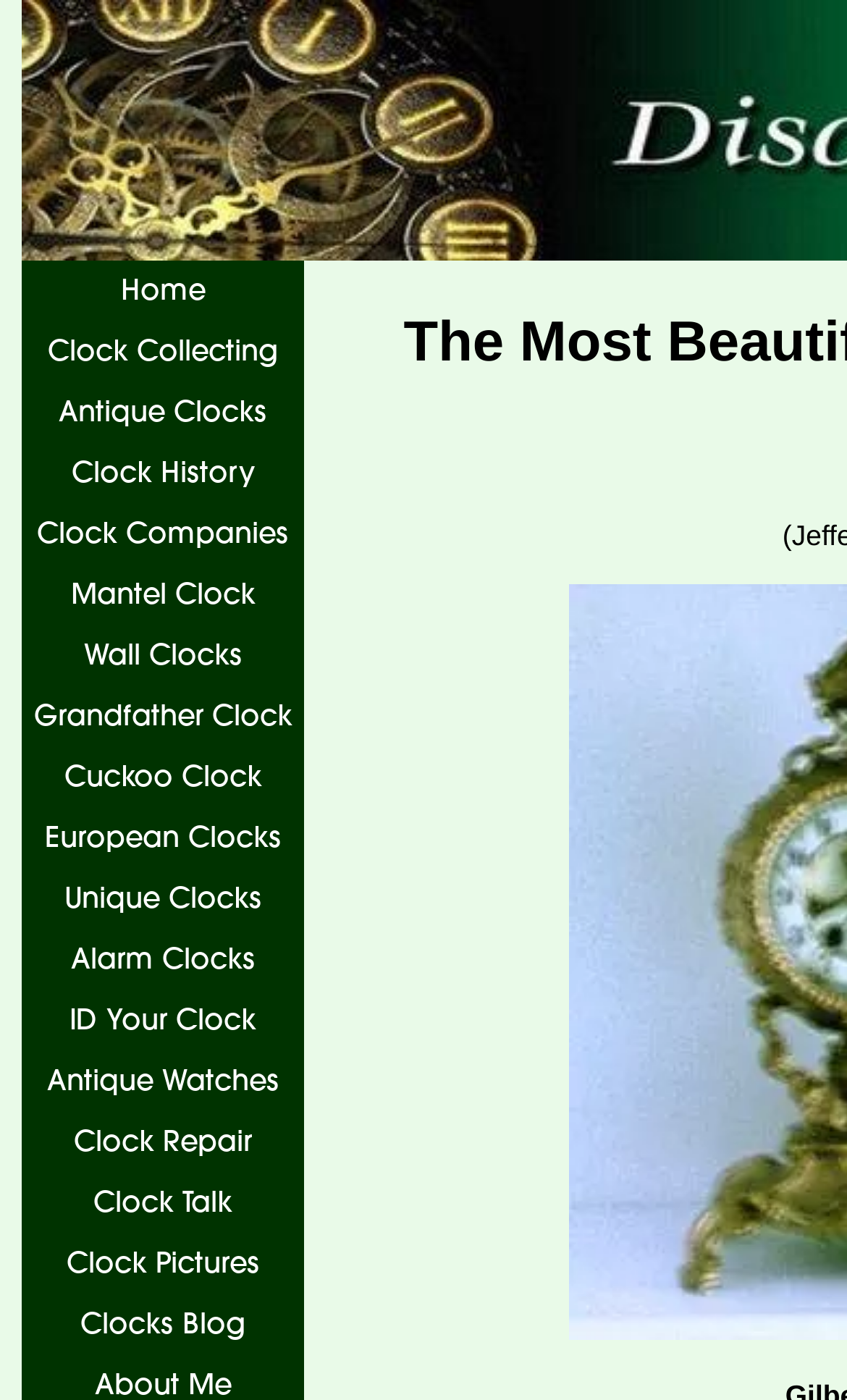Please answer the following question using a single word or phrase: 
What type of clocks are discussed on the webpage?

Various types